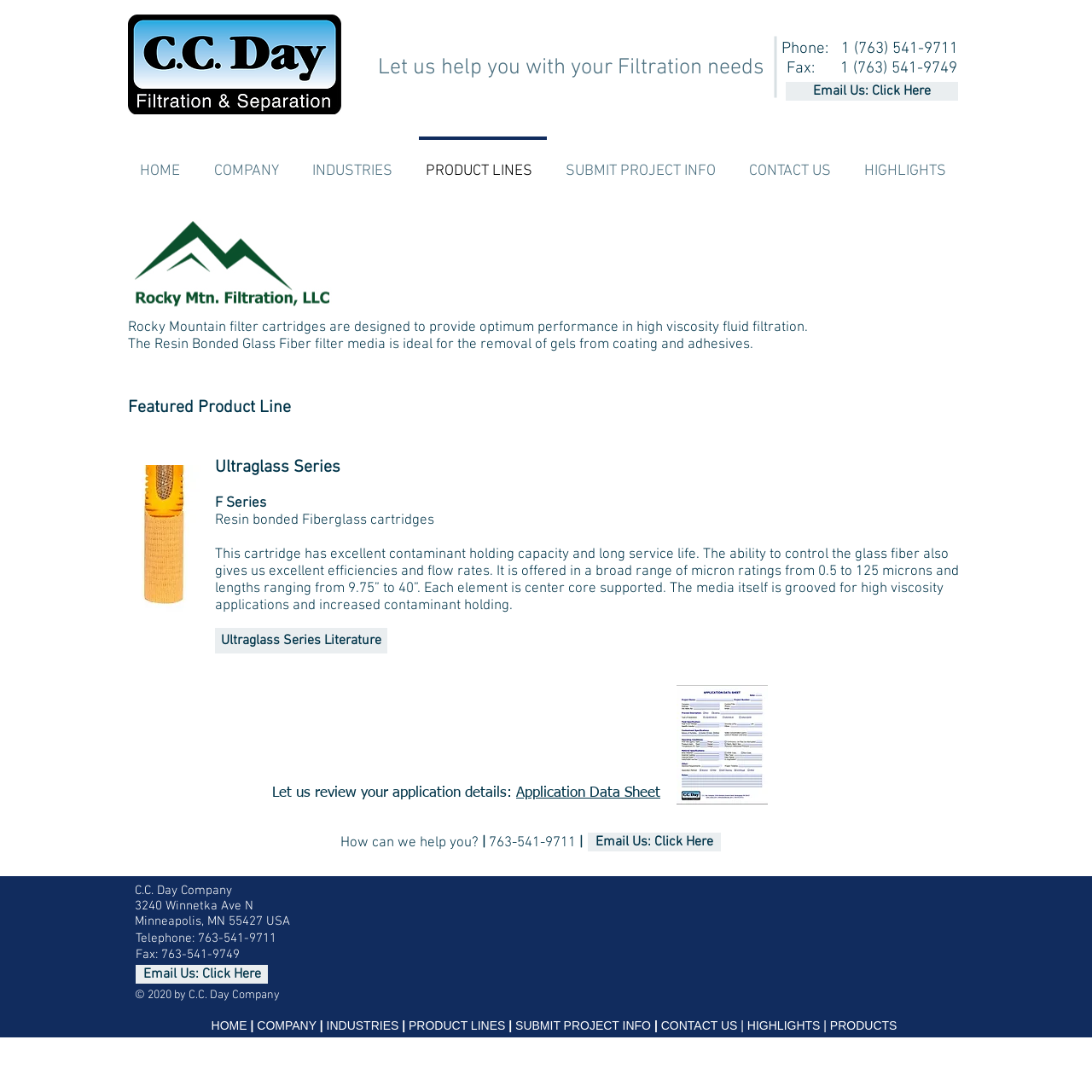Please provide the bounding box coordinates for the UI element as described: "COMPANY". The coordinates must be four floats between 0 and 1, represented as [left, top, right, bottom].

[0.184, 0.125, 0.274, 0.174]